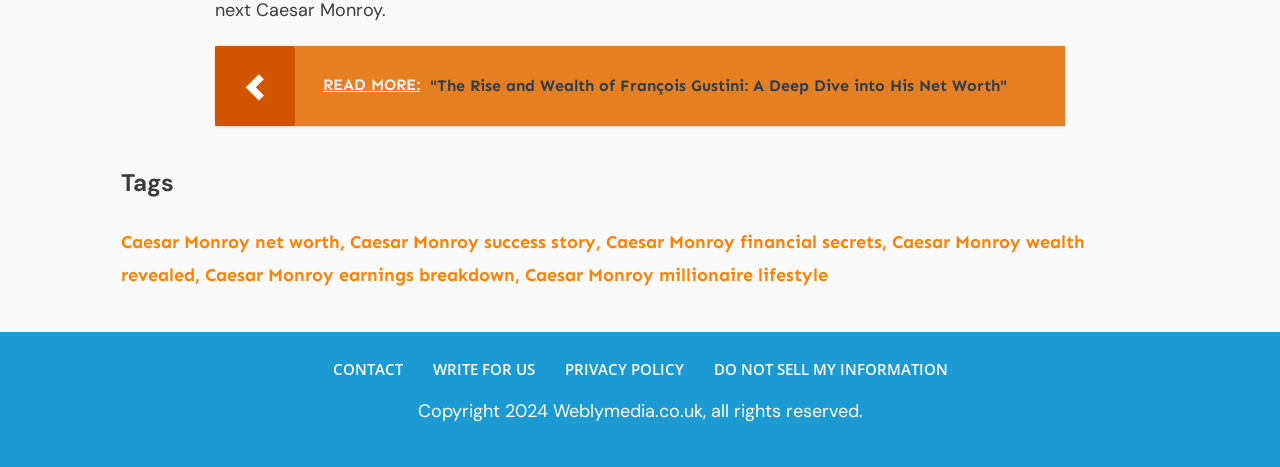Give a concise answer of one word or phrase to the question: 
What is the topic of the article linked to 'READ MORE'?

François Gustini's net worth